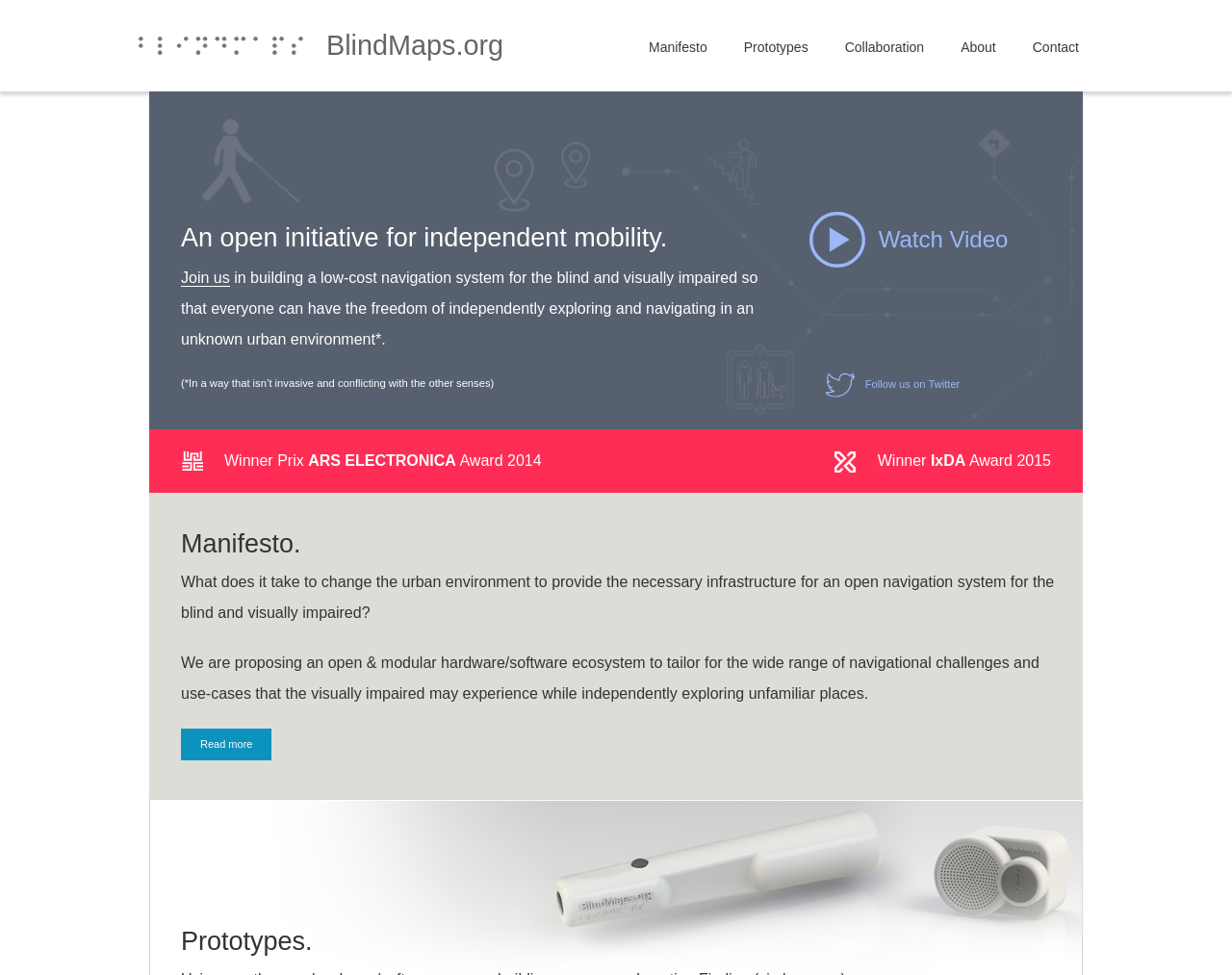Predict the bounding box coordinates of the area that should be clicked to accomplish the following instruction: "Read more about Do You Require Modified Car Insurance? Here’s How to Find Out". The bounding box coordinates should consist of four float numbers between 0 and 1, i.e., [left, top, right, bottom].

None